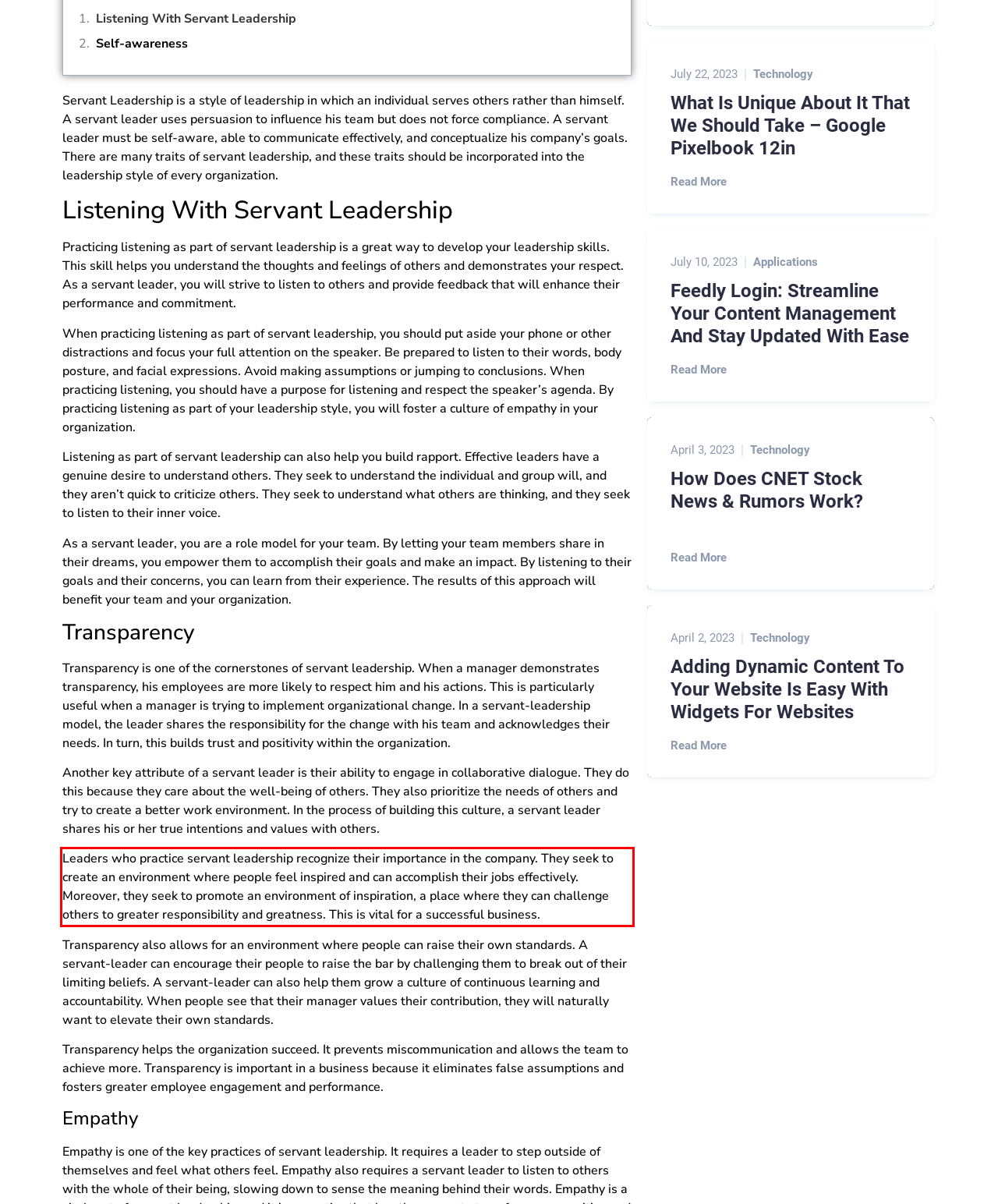Given a screenshot of a webpage containing a red bounding box, perform OCR on the text within this red bounding box and provide the text content.

Leaders who practice servant leadership recognize their importance in the company. They seek to create an environment where people feel inspired and can accomplish their jobs effectively. Moreover, they seek to promote an environment of inspiration, a place where they can challenge others to greater responsibility and greatness. This is vital for a successful business.